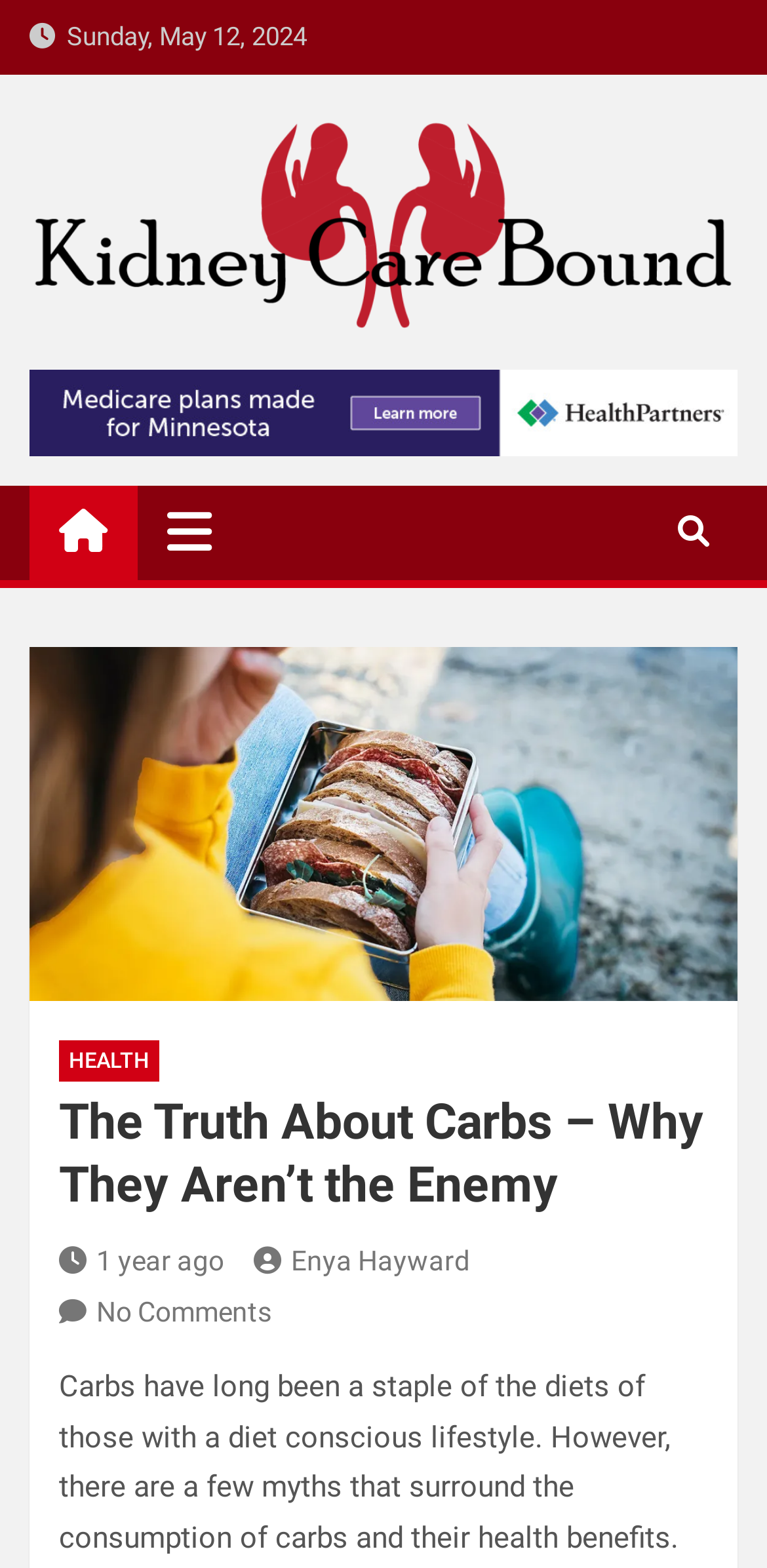What is the date of the article?
Respond to the question with a well-detailed and thorough answer.

I found the date of the article by looking at the top of the webpage, where it says 'Sunday, May 12, 2024' in a static text element.